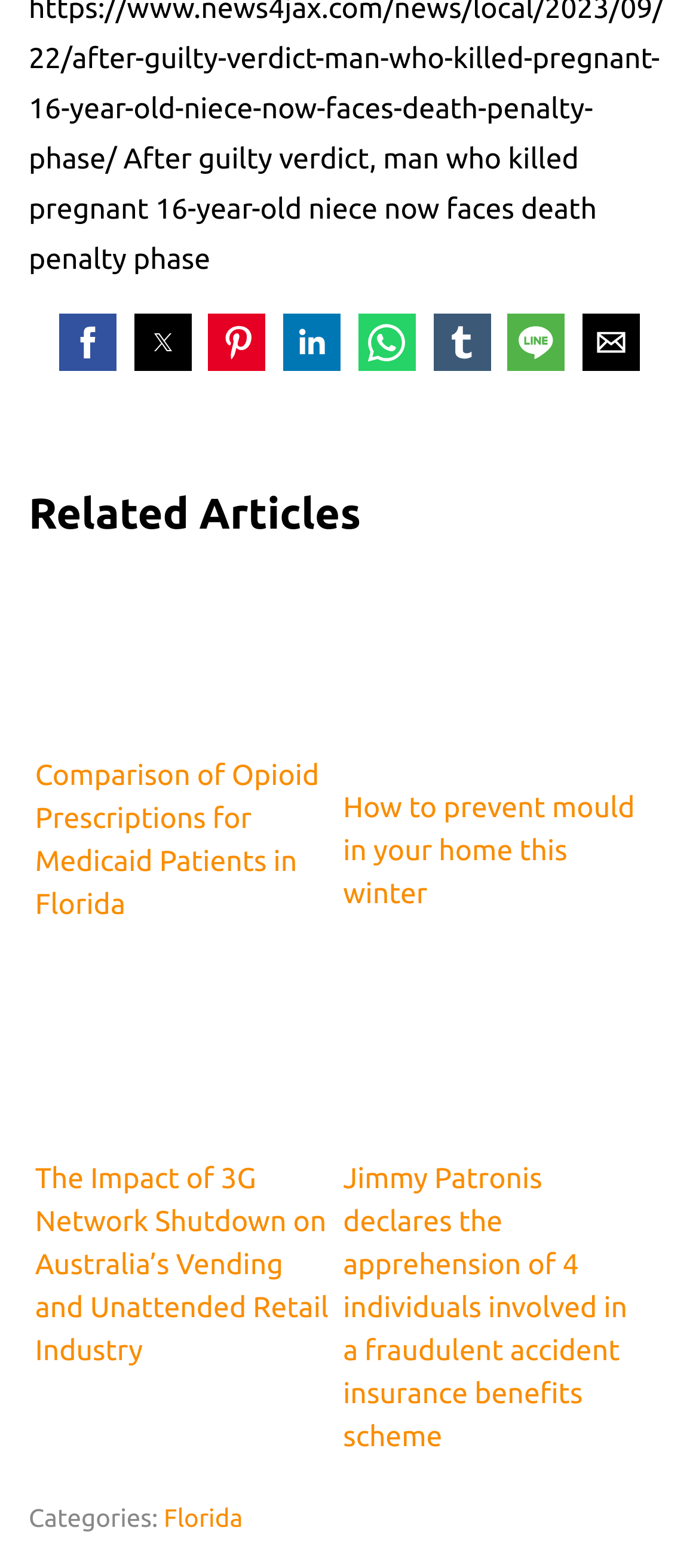Determine the bounding box coordinates for the area that needs to be clicked to fulfill this task: "Explore articles in Florida category". The coordinates must be given as four float numbers between 0 and 1, i.e., [left, top, right, bottom].

[0.234, 0.958, 0.347, 0.977]